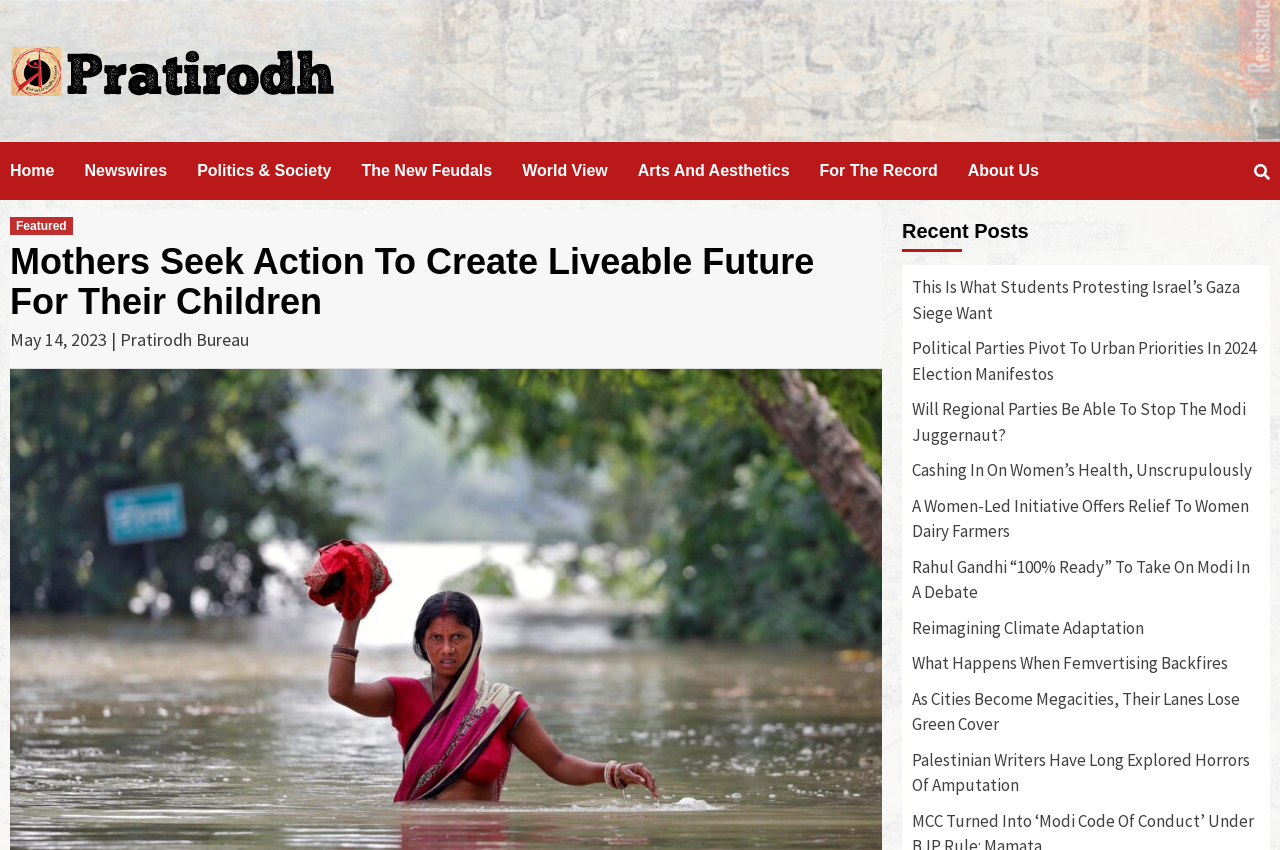Offer an extensive depiction of the webpage and its key elements.

The webpage is a Hindi news website, Pratirodh, featuring the latest news, breaking news, and articles on various topics. At the top, there is a logo and a navigation menu with links to different sections, including Home, Newswires, Politics & Society, and more. 

Below the navigation menu, there is a prominent heading "Mothers Seek Action To Create Liveable Future For Their Children" with a date "May 14, 2023 | Pratirodh Bureau" written below it. 

On the right side of the page, there is a section titled "Recent Posts" with a list of 9 news article links, including "This Is What Students Protesting Israel’s Gaza Siege Want", "Political Parties Pivot To Urban Priorities In 2024 Election Manifestos", and more. These links are arranged vertically, one below the other.